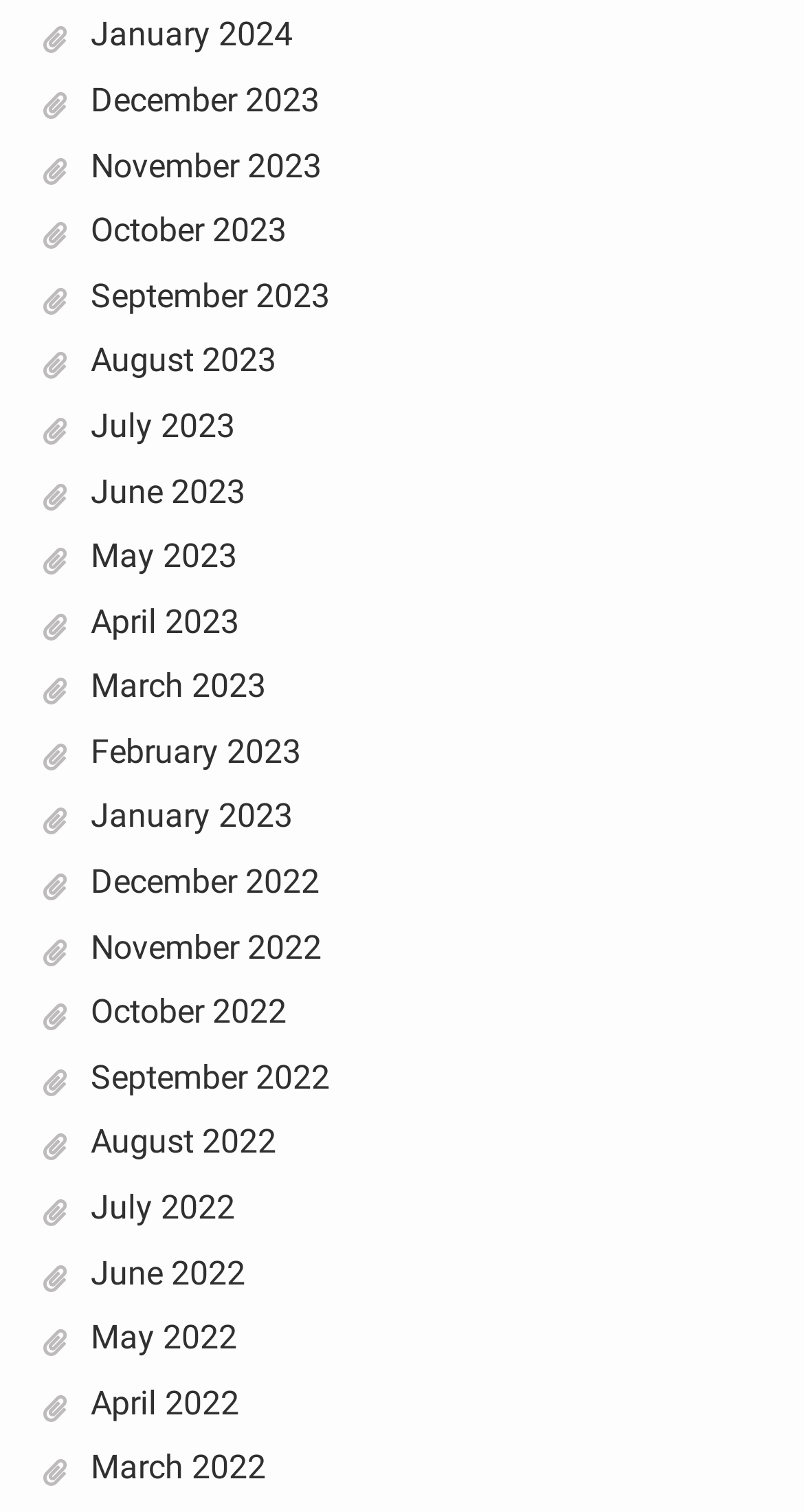Answer this question using a single word or a brief phrase:
What is the time period covered by the listed months?

2 years